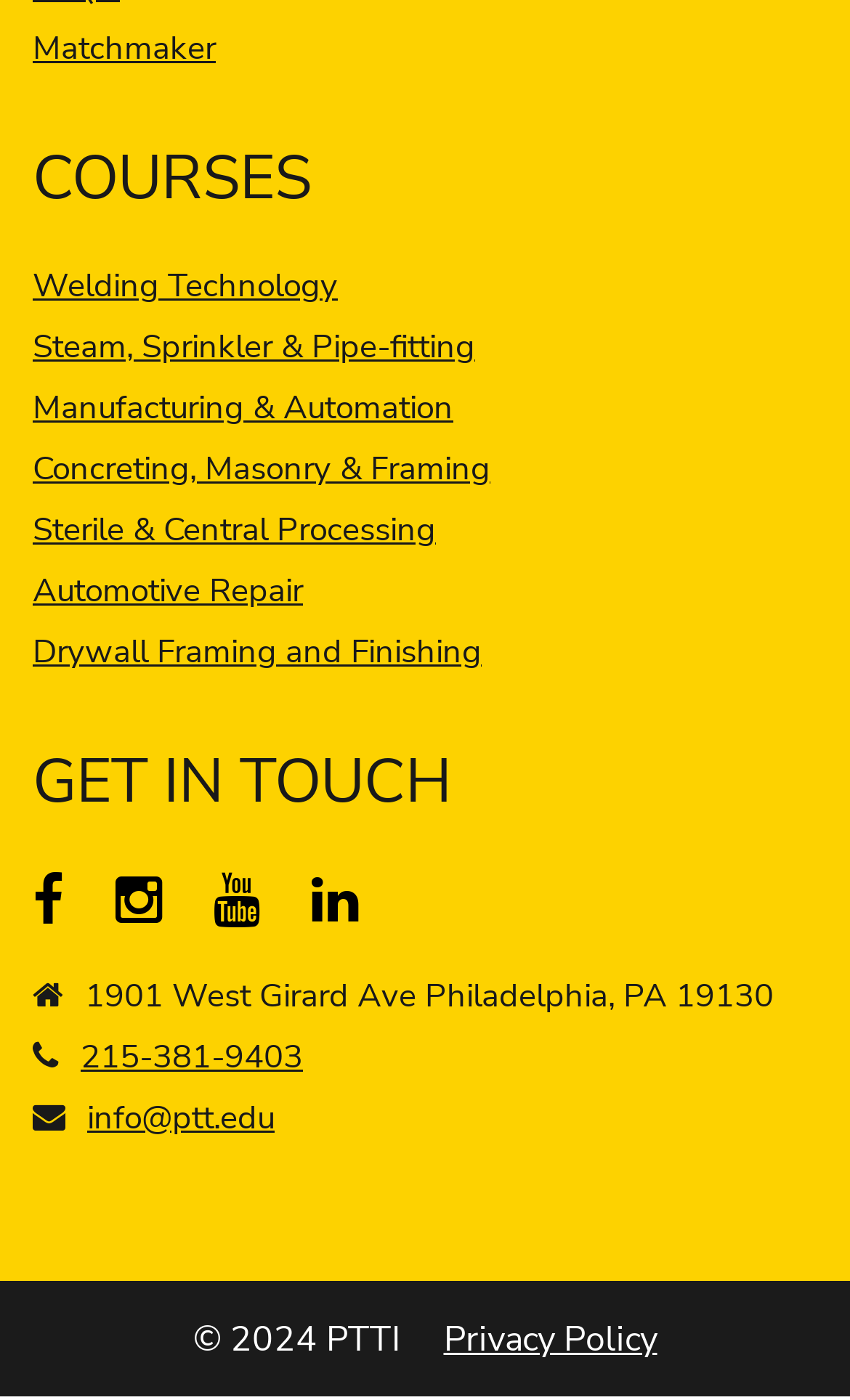Could you provide the bounding box coordinates for the portion of the screen to click to complete this instruction: "Visit the Facebook page"?

[0.038, 0.633, 0.118, 0.664]